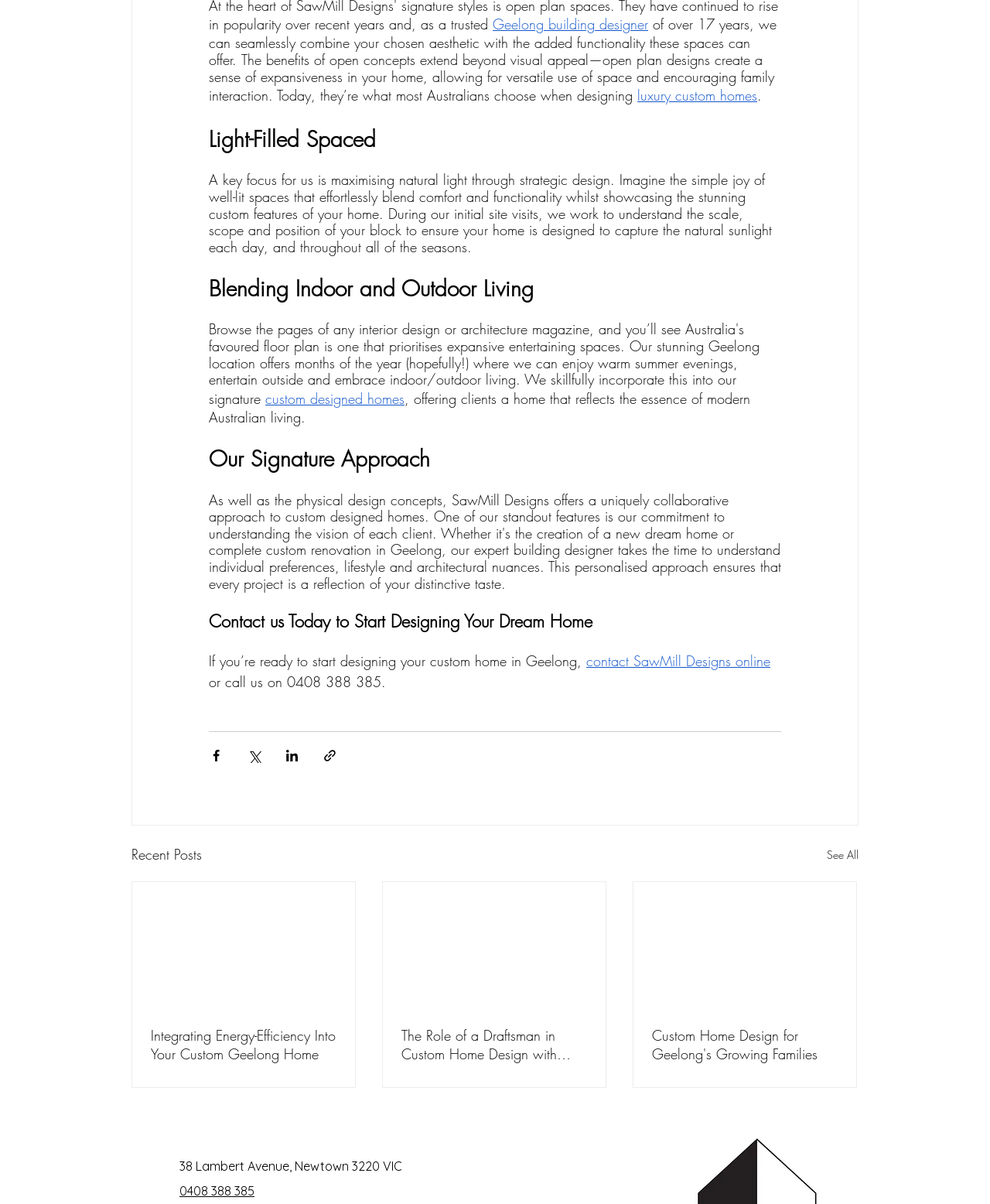Answer the question below in one word or phrase:
What is the location of the company?

Newtown 3220 VIC